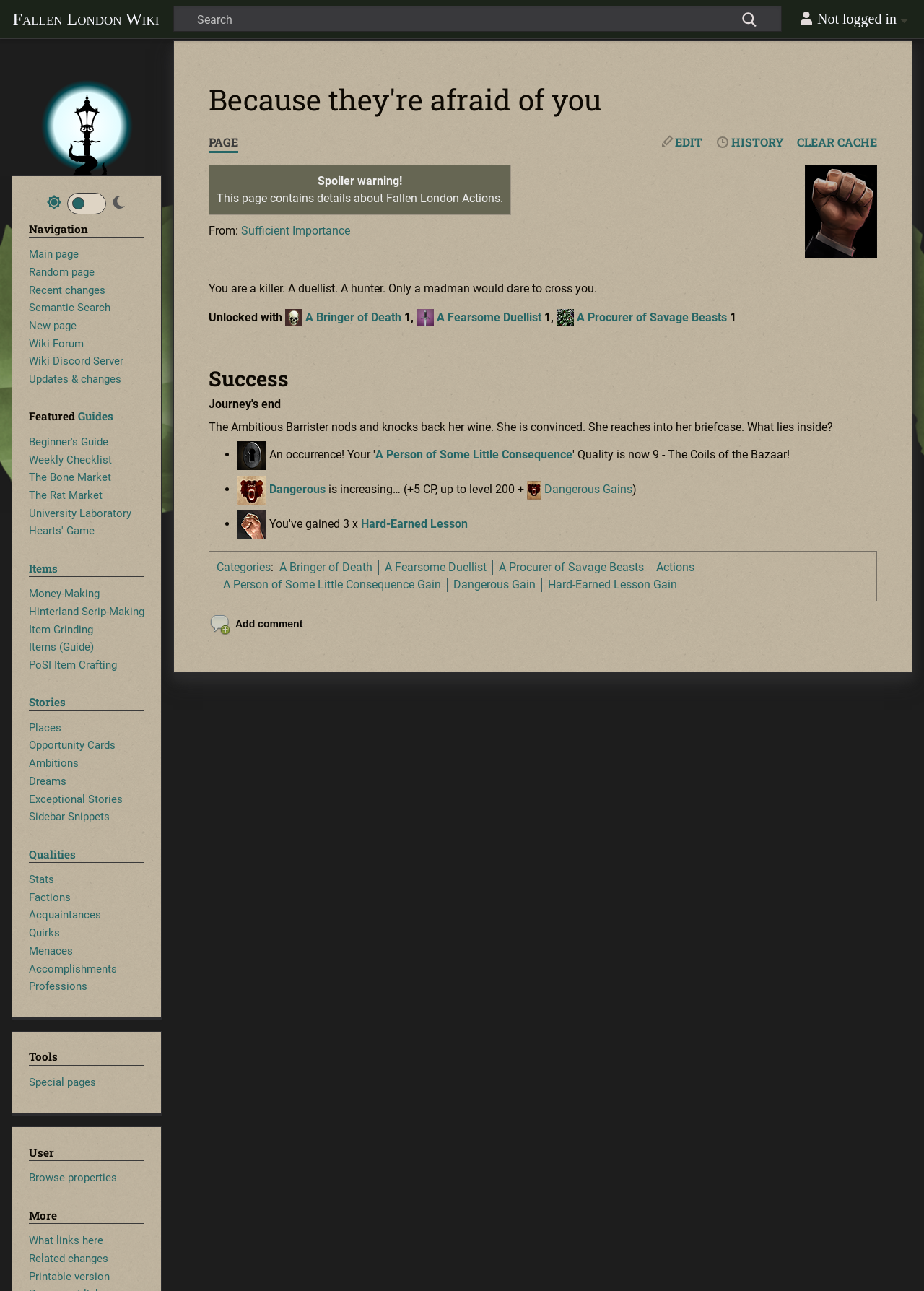What is the purpose of the 'Toggle dark mode' checkbox?
Based on the image, give a one-word or short phrase answer.

To switch between light and dark modes